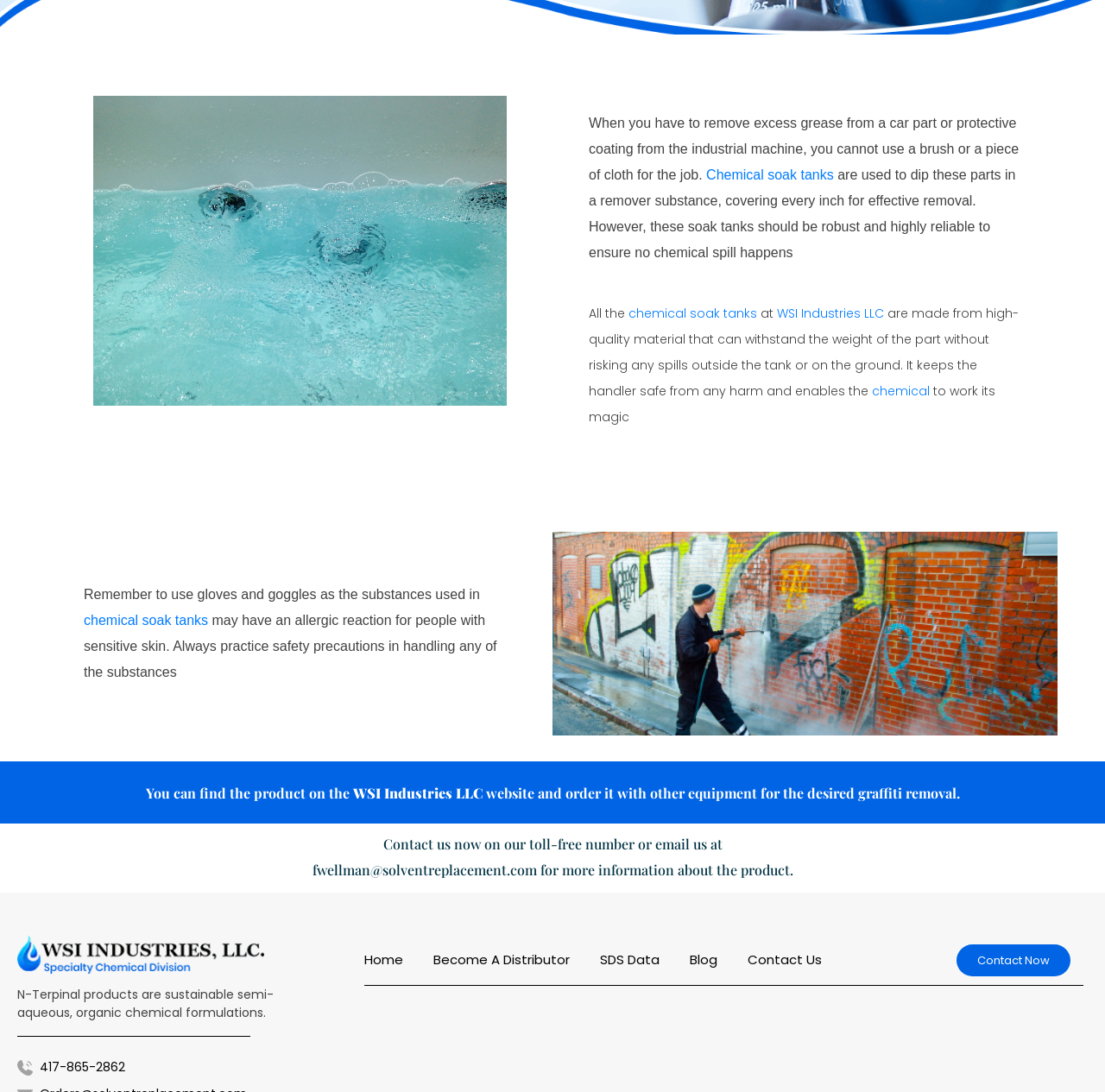Ascertain the bounding box coordinates for the UI element detailed here: "SDS Data". The coordinates should be provided as [left, top, right, bottom] with each value being a float between 0 and 1.

[0.543, 0.867, 0.597, 0.891]